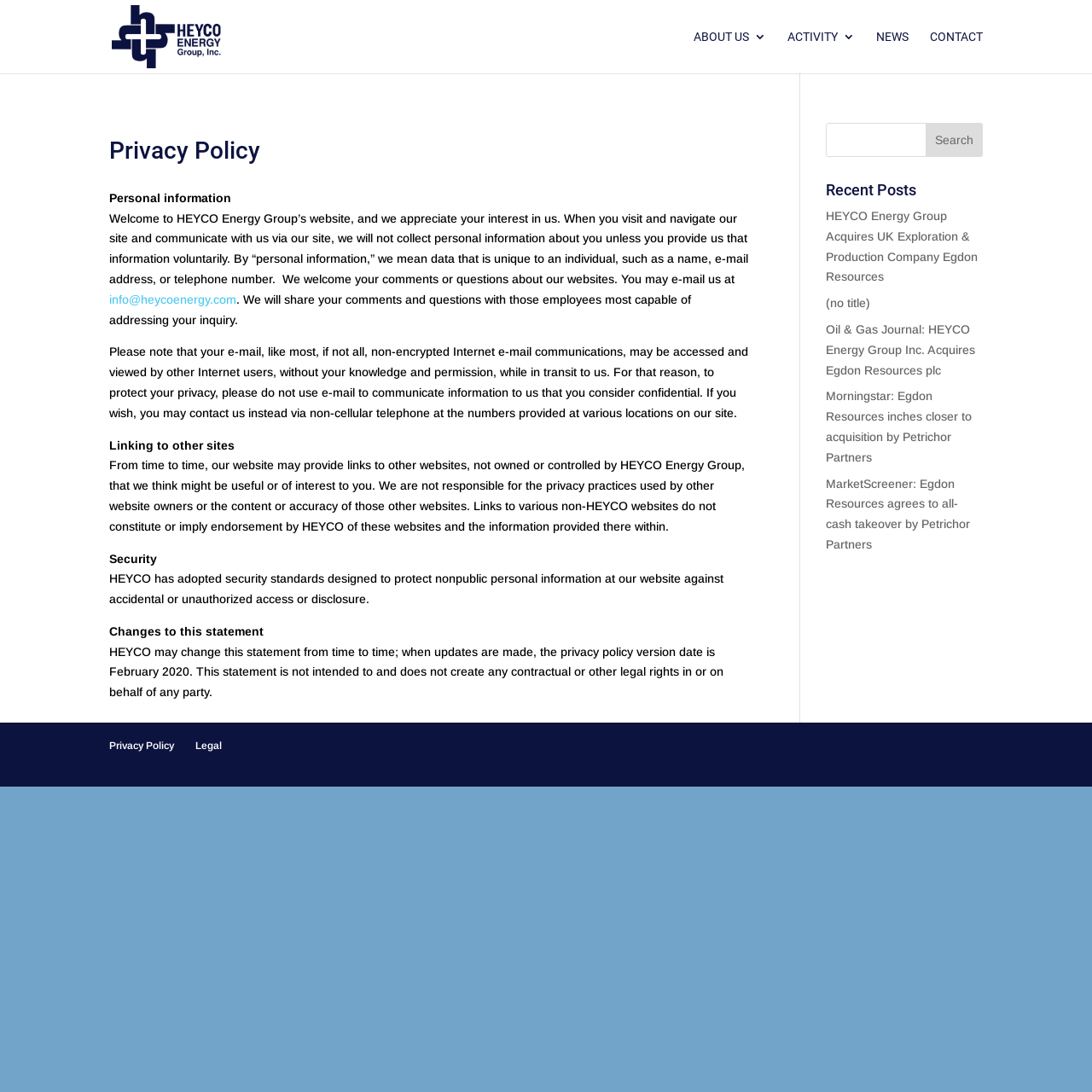Bounding box coordinates are specified in the format (top-left x, top-left y, bottom-right x, bottom-right y). All values are floating point numbers bounded between 0 and 1. Please provide the bounding box coordinate of the region this sentence describes: alt="HEYCO Energy Group"

[0.102, 0.026, 0.203, 0.039]